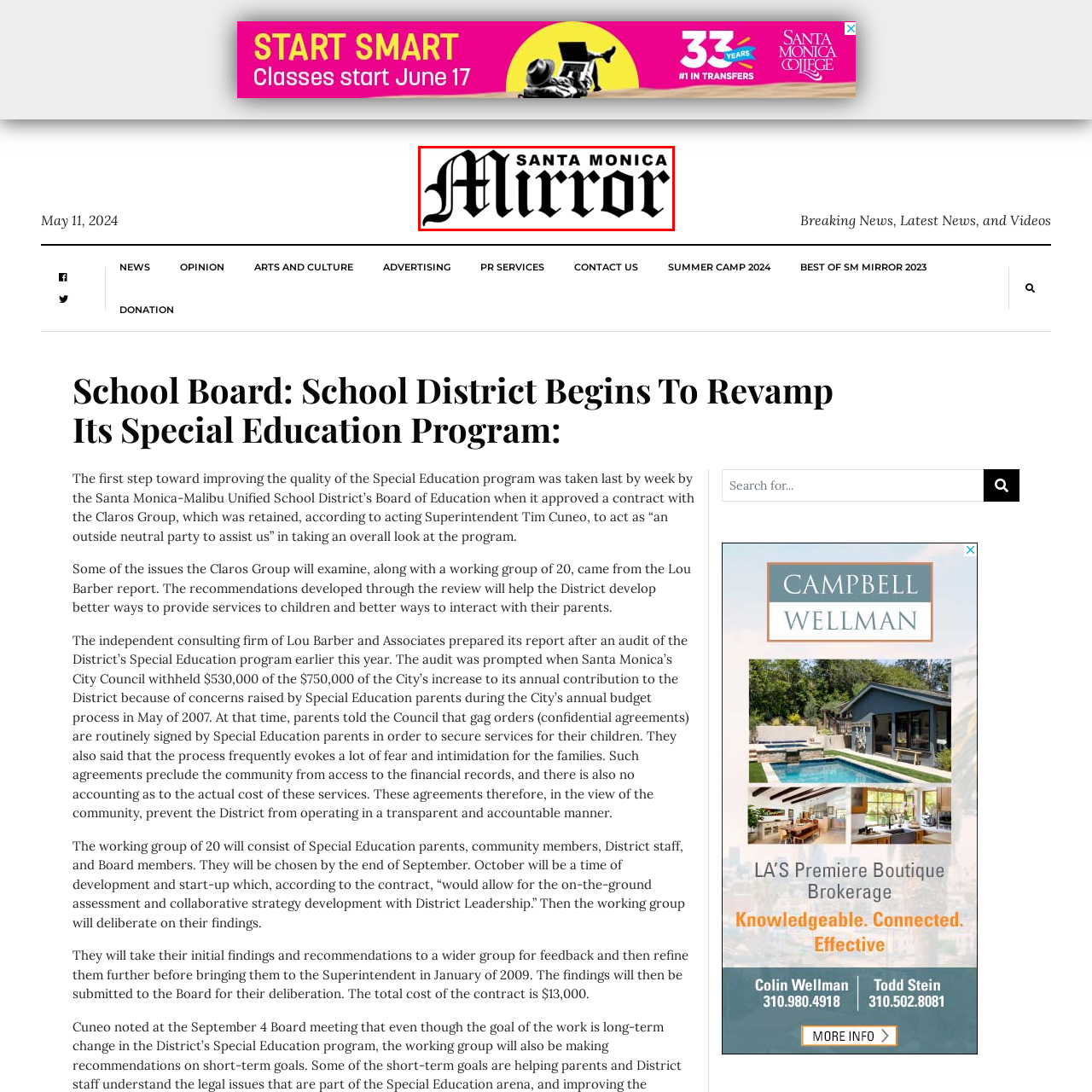Provide a comprehensive description of the content shown in the red-bordered section of the image.

The image features the distinctive logo of the "Santa Monica Mirror," a local publication known for its coverage of community news, events, and important issues affecting the Santa Monica and Malibu areas. The logo showcases a bold, stylized font that highlights the publication's name, with "Santa Monica" prominently displayed above the word "Mirror." This branding emphasizes the newspaper's commitment to serving as a reflective voice for the community, providing readers with news and perspectives relevant to their lives. The logo's elegant design captures the essence of local journalism, combining tradition and modernity.